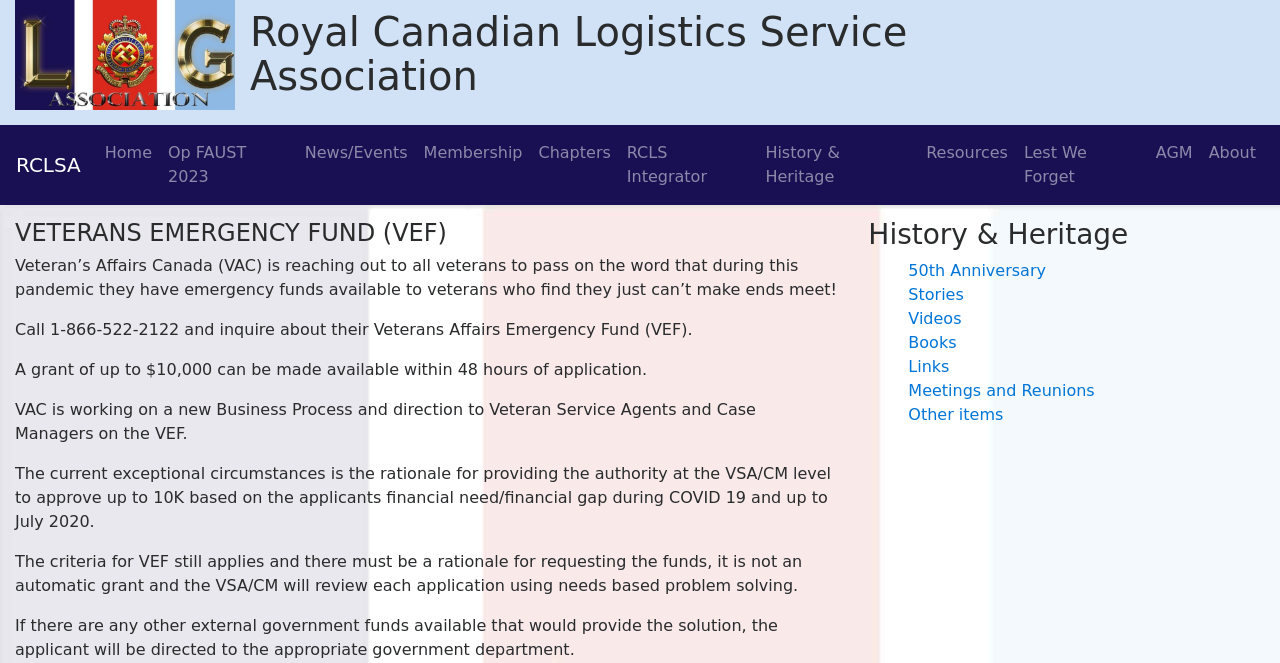Produce a meticulous description of the webpage.

The webpage is about the Veterans Emergency Fund (VEF) and the Royal Canadian Logistics Service Association (RCLSA). At the top, there is a heading with the organization's name, followed by a link to RCLSA. Below this, there is a navigation menu with 11 links, including "Home", "Op FAUST 2023", "News/Events", and others, which are aligned horizontally and take up about half of the screen width.

Below the navigation menu, there is a heading that reads "VETERANS EMERGENCY FUND (VEF)". Underneath this heading, there are five paragraphs of text that provide information about the Veterans Affairs Emergency Fund, including its purpose, eligibility, and application process. The text is aligned to the left and takes up about two-thirds of the screen width.

To the right of the text, there is another section with a heading that reads "History & Heritage". This section contains six links, including "50th Anniversary", "Stories", "Videos", and others, which are aligned vertically and take up about one-quarter of the screen width.

Overall, the webpage has a simple and organized layout, with clear headings and concise text that provides information about the Veterans Emergency Fund and the Royal Canadian Logistics Service Association.